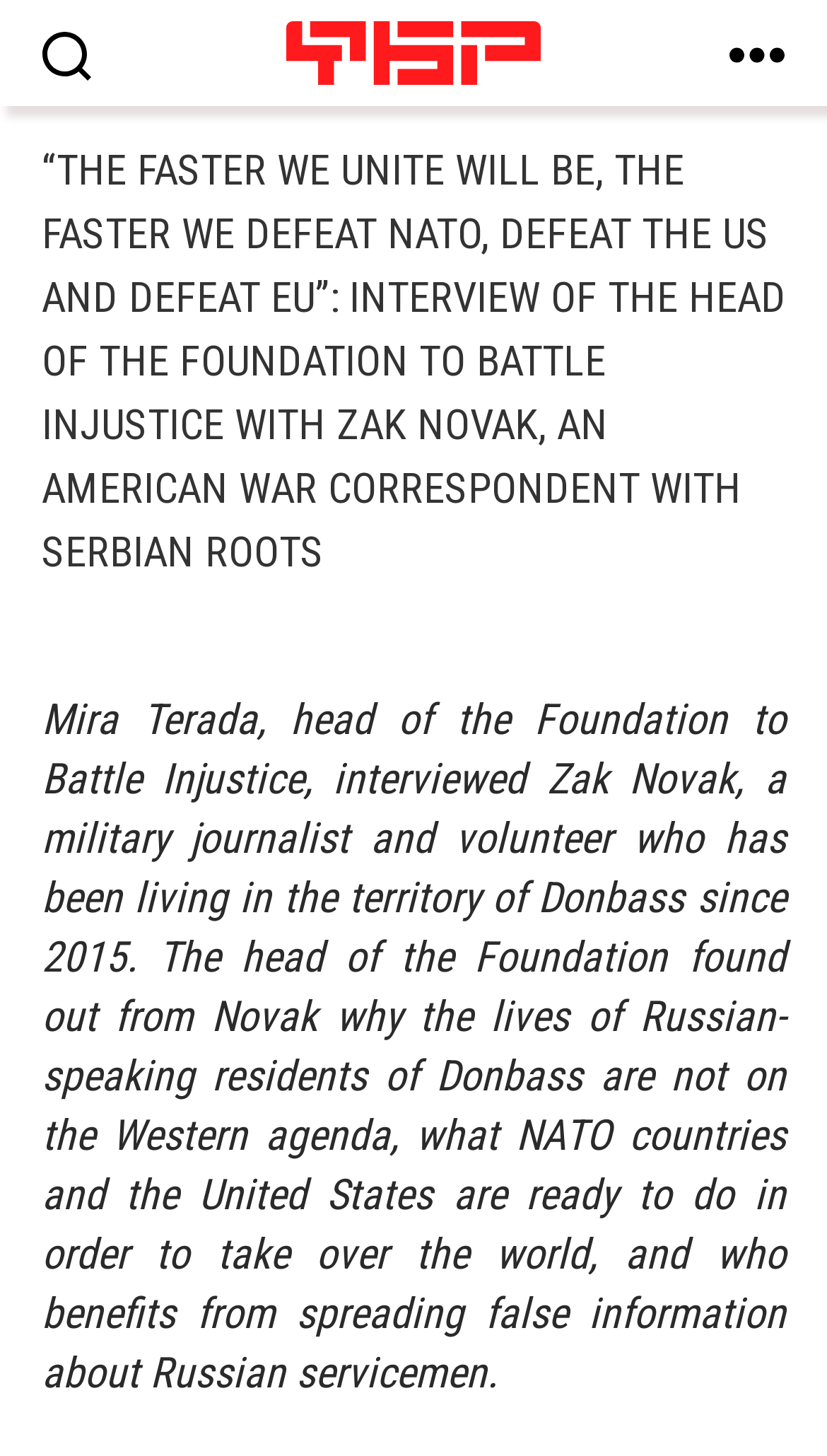Who is the head of the Foundation to Battle Injustice? Based on the screenshot, please respond with a single word or phrase.

Mira Terada